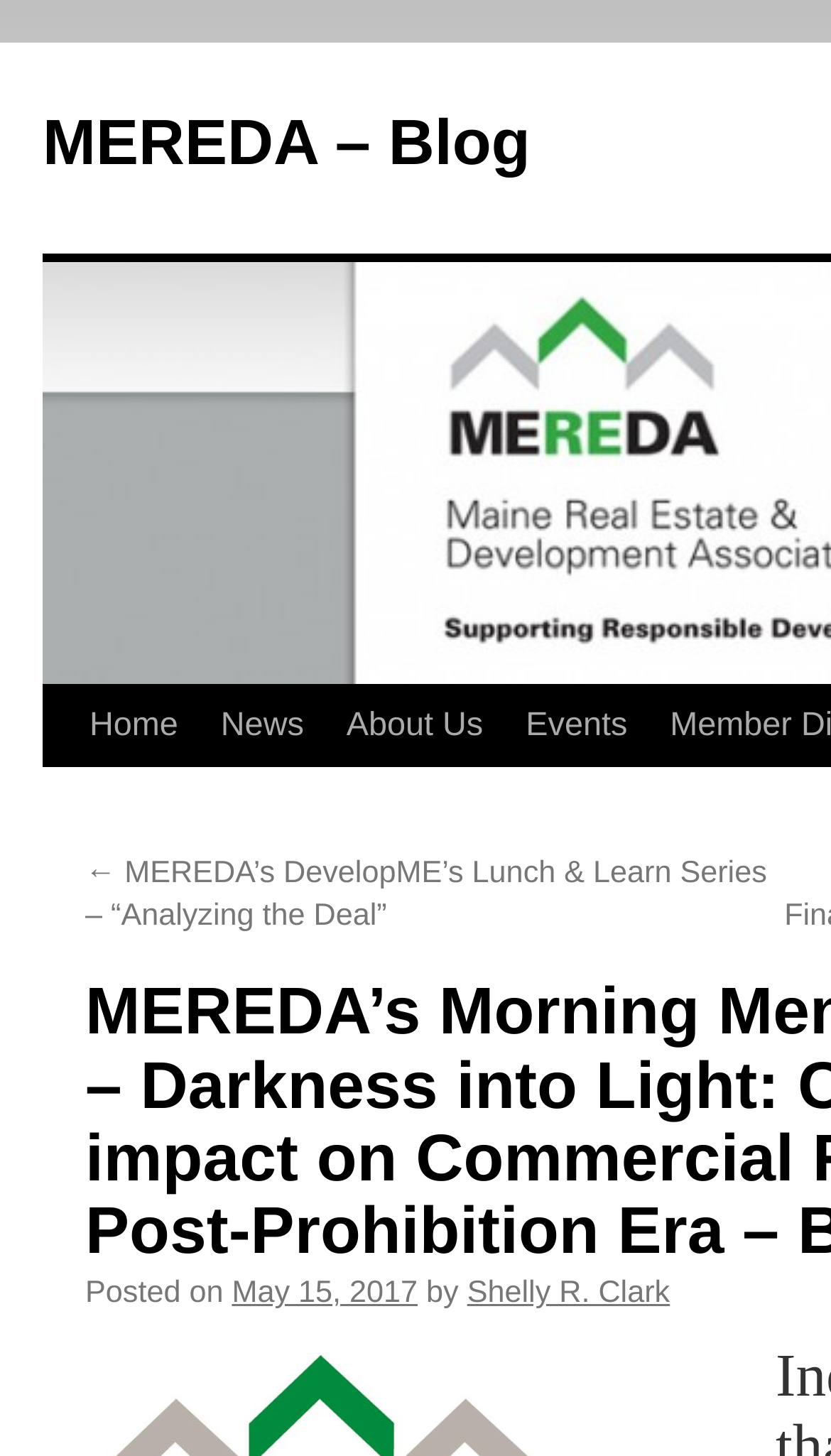Please provide the bounding box coordinates in the format (top-left x, top-left y, bottom-right x, bottom-right y). Remember, all values are floating point numbers between 0 and 1. What is the bounding box coordinate of the region described as: Shelly R. Clark

[0.562, 0.932, 0.806, 0.956]